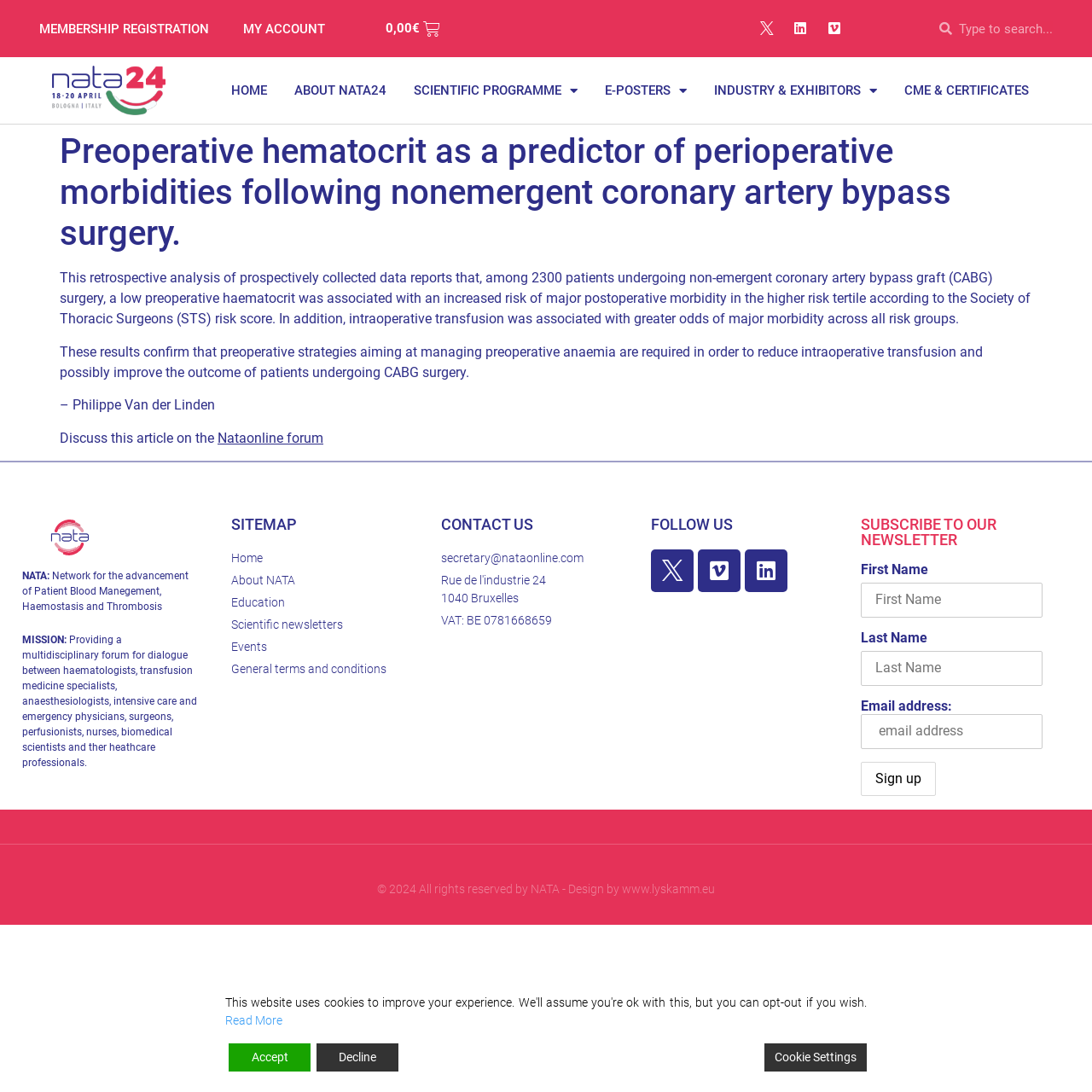Please identify the coordinates of the bounding box for the clickable region that will accomplish this instruction: "View scientific programme".

[0.366, 0.075, 0.541, 0.091]